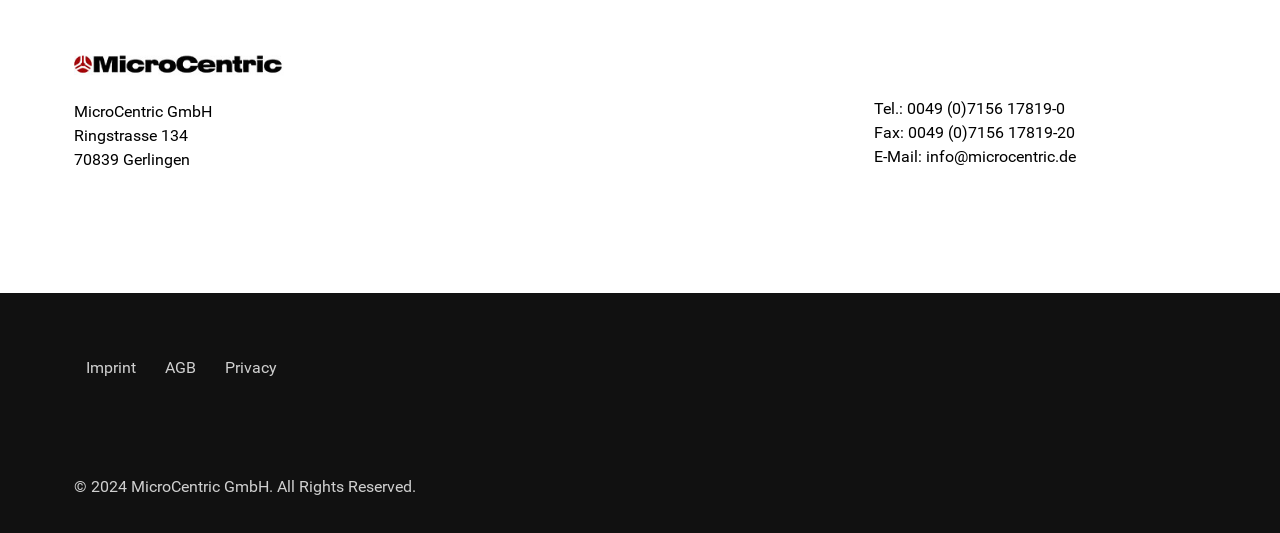What is the company name?
Refer to the image and provide a one-word or short phrase answer.

MicroCentric GmbH